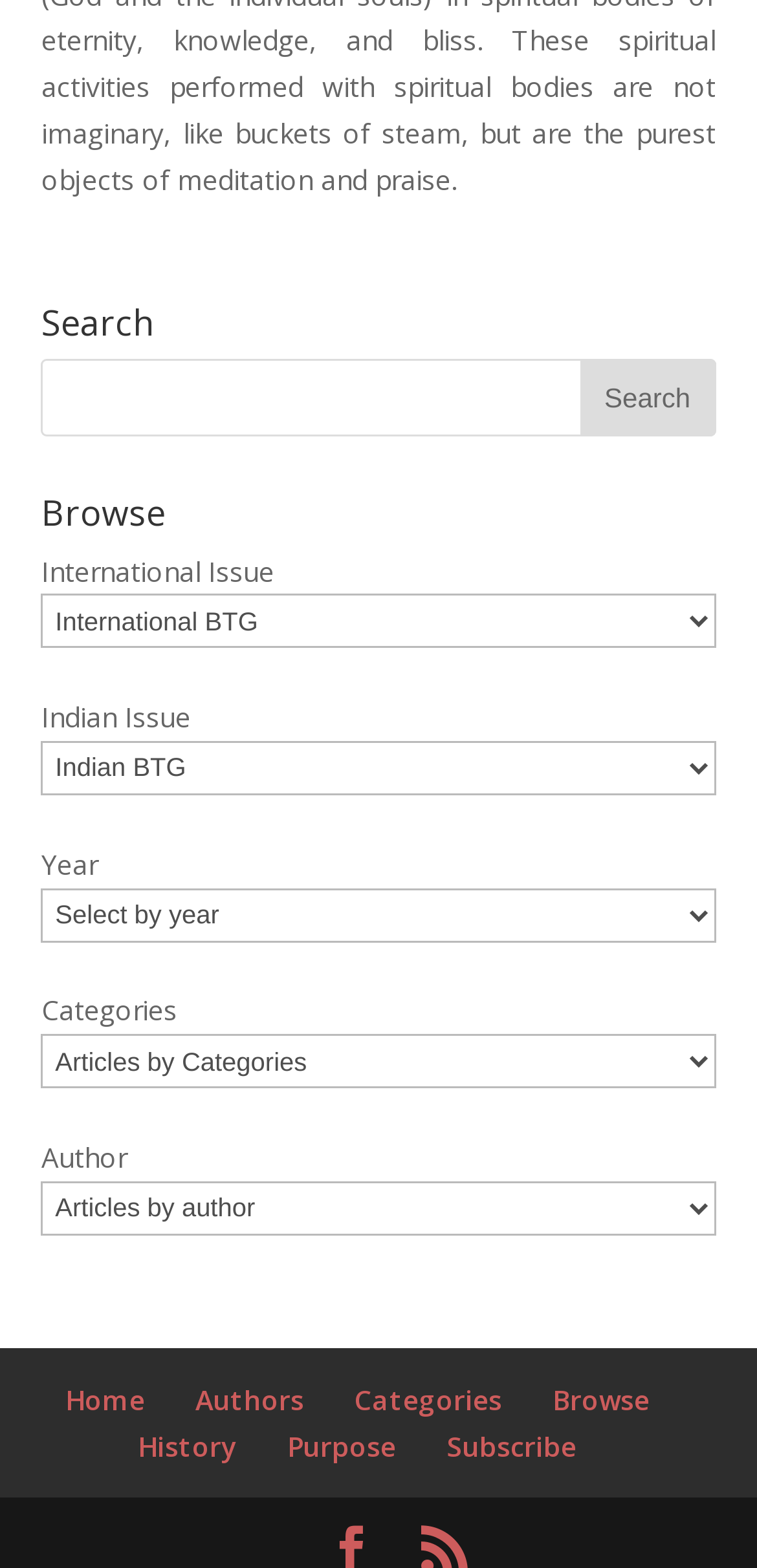Analyze the image and give a detailed response to the question:
What categories can be browsed?

The webpage has two comboboxes with labels 'International Issue' and 'Indian Issue', suggesting that users can browse categories related to international and Indian issues.